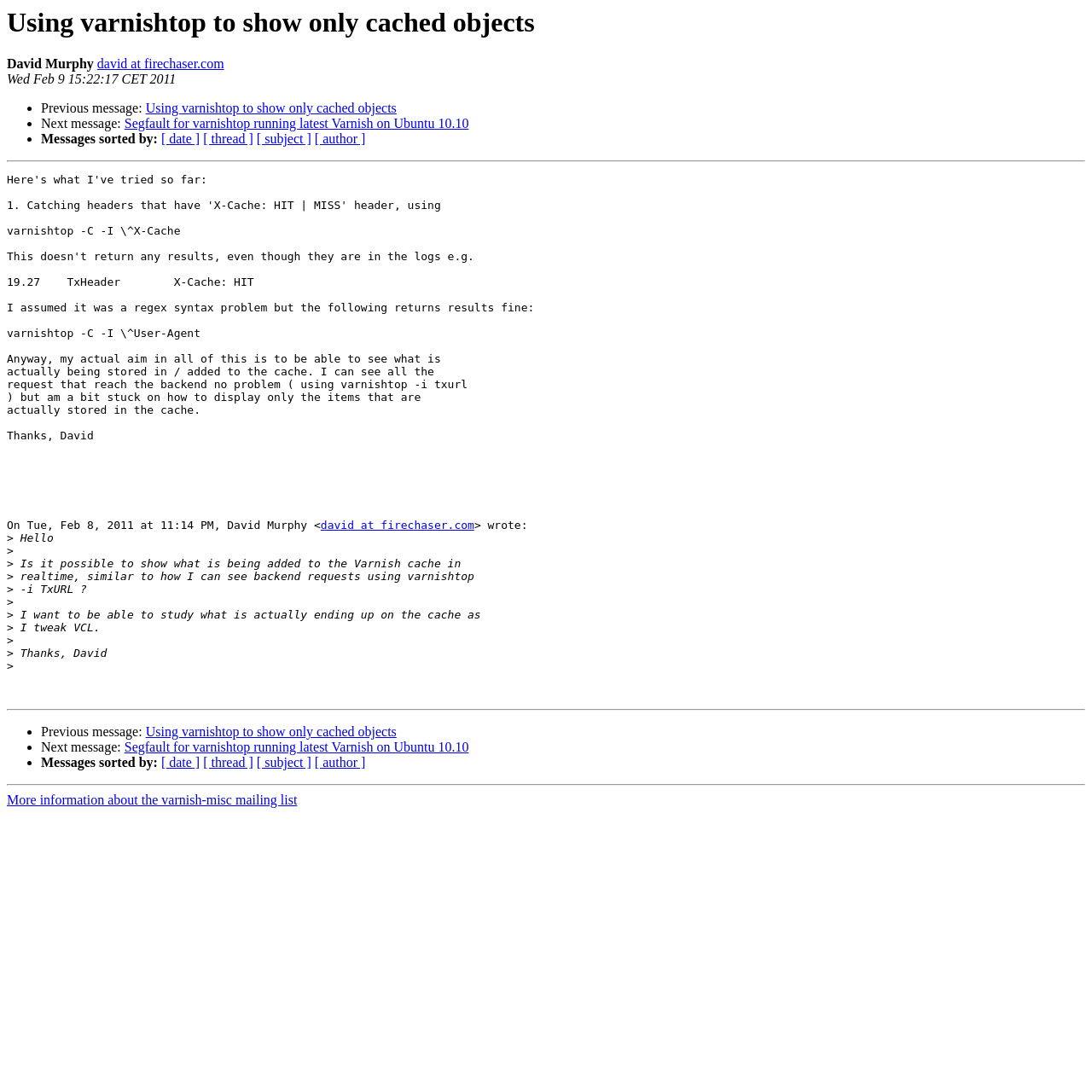What is the author's name?
Using the image as a reference, answer with just one word or a short phrase.

David Murphy